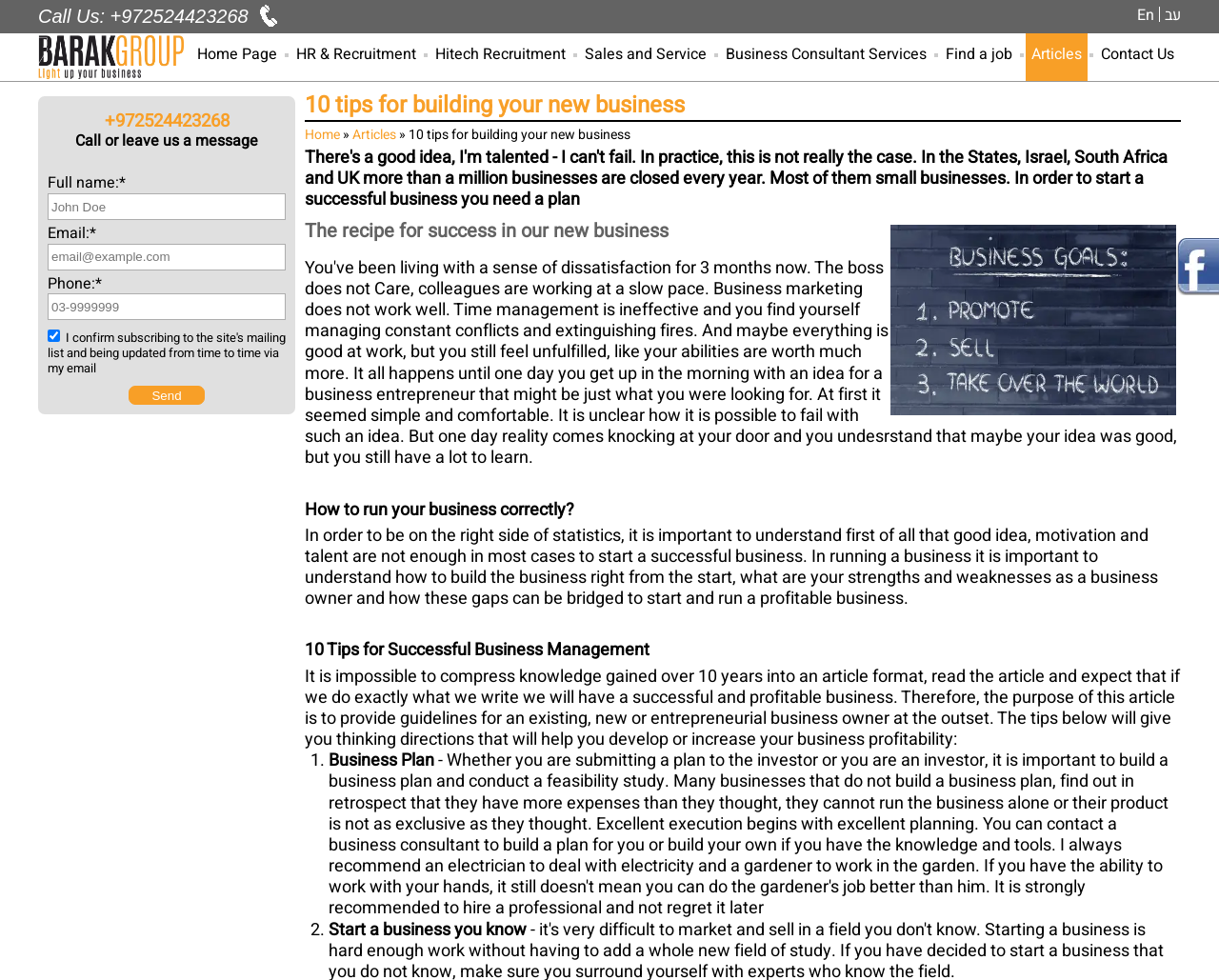Given the element description, predict the bounding box coordinates in the format (top-left x, top-left y, bottom-right x, bottom-right y). Make sure all values are between 0 and 1. Here is the element description: Articles

[0.289, 0.127, 0.325, 0.147]